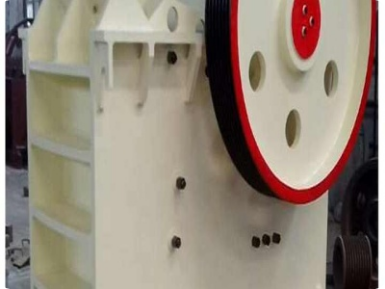Describe every significant element in the image thoroughly.

This image showcases a close-up view of a industrial mining machine, specifically a jaw crusher used in mining and mineral processing. The machine's design features a robust body painted in a light color, giving it a sturdy appearance, while the large red flywheel prominently stands out. The flywheel has multiple circular holes and a raised center, enhancing its mechanical functionality. The body exhibits various mounting points and structural reinforcements, typical of heavy machinery built to withstand rigorous operations. This type of equipment plays a crucial role in the crushing and processing of raw materials in industries such as mining, construction, and recycling, reflecting the integral relationship between technology and resource extraction.